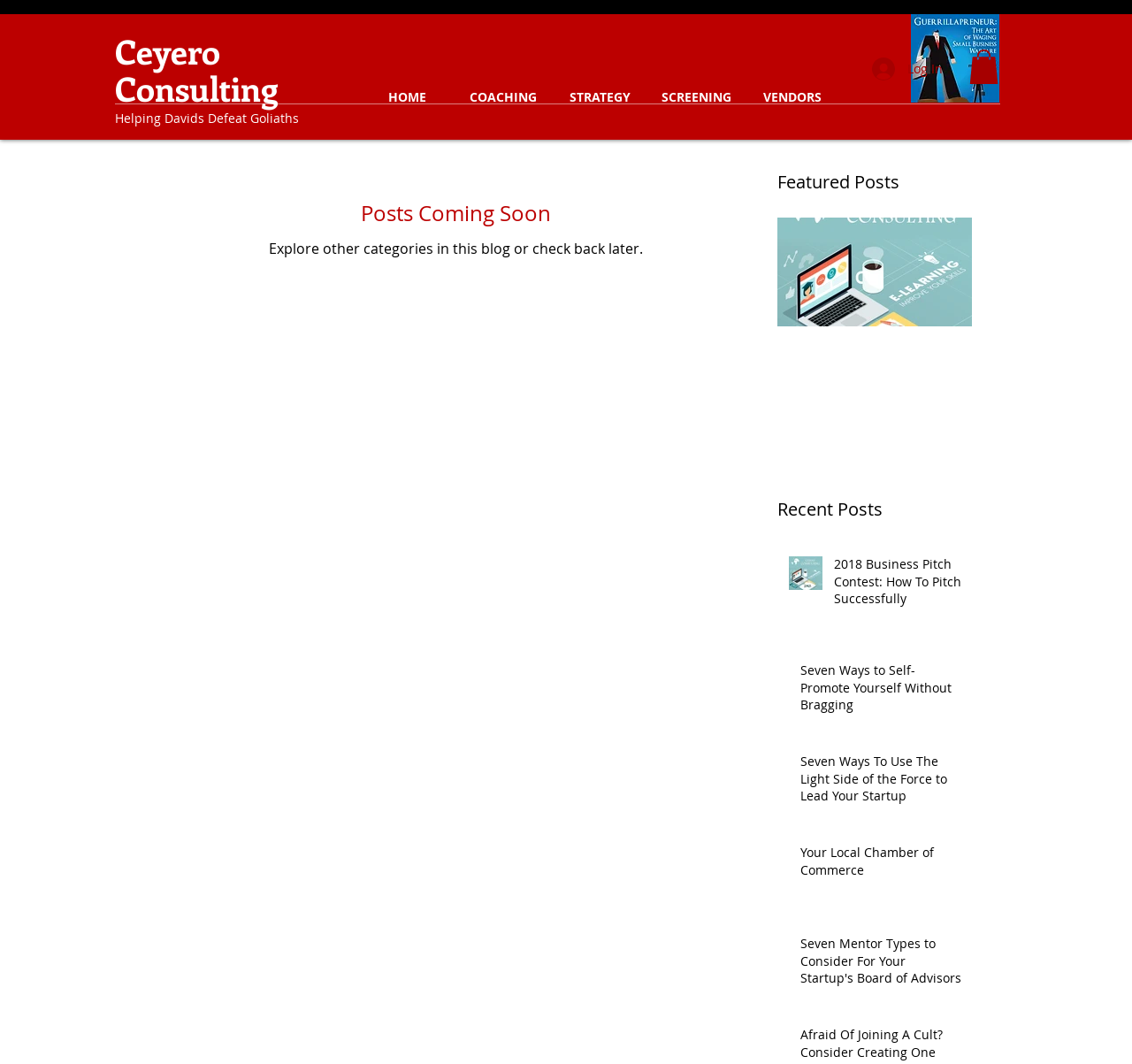What is the name of the community?
Provide an in-depth and detailed answer to the question.

The name of the community can be found in the heading element with the text 'Ceyero' at the top of the webpage, which is likely the title of the community or blog.